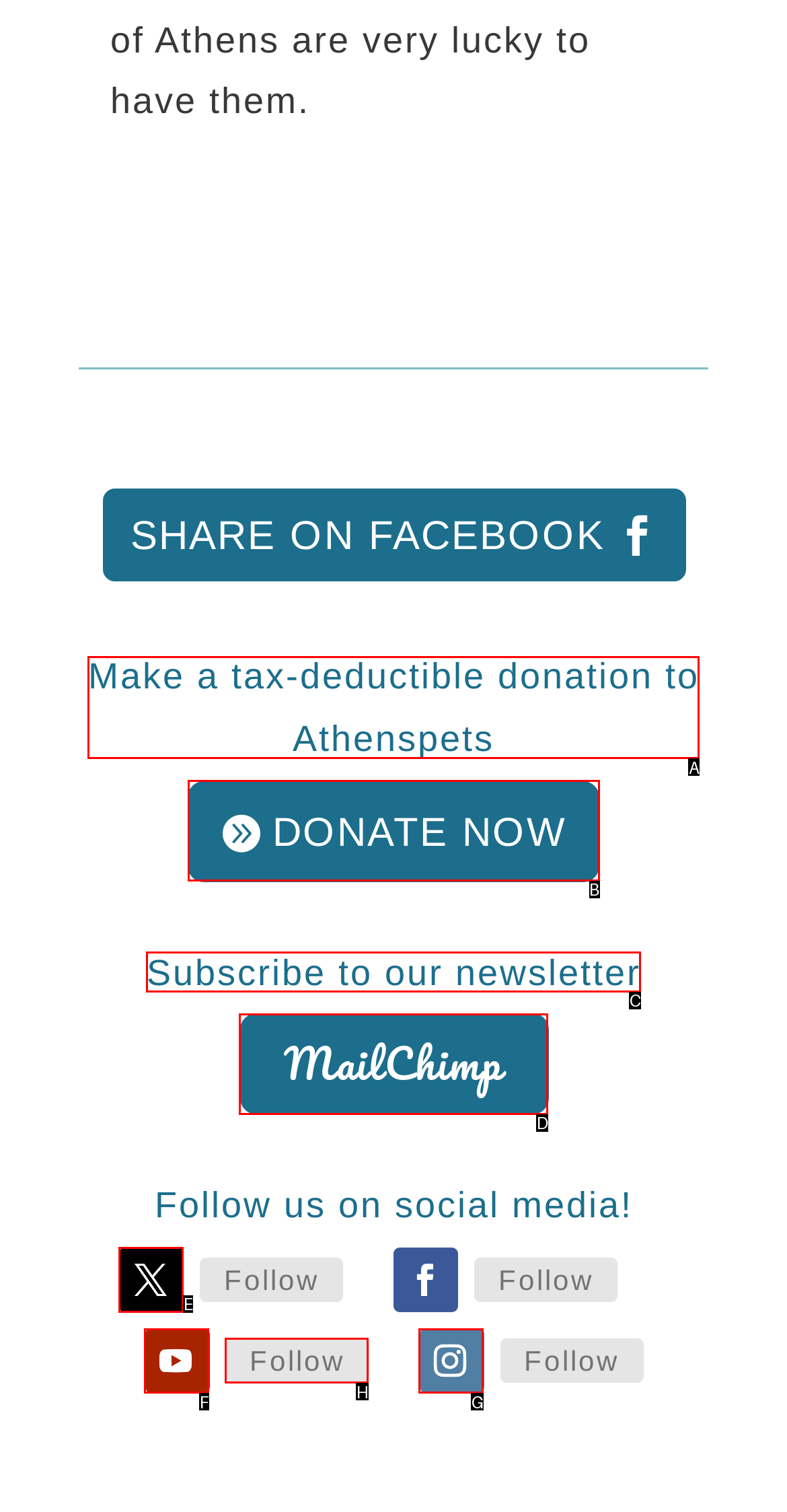Indicate which HTML element you need to click to complete the task: Follow on social media. Provide the letter of the selected option directly.

E